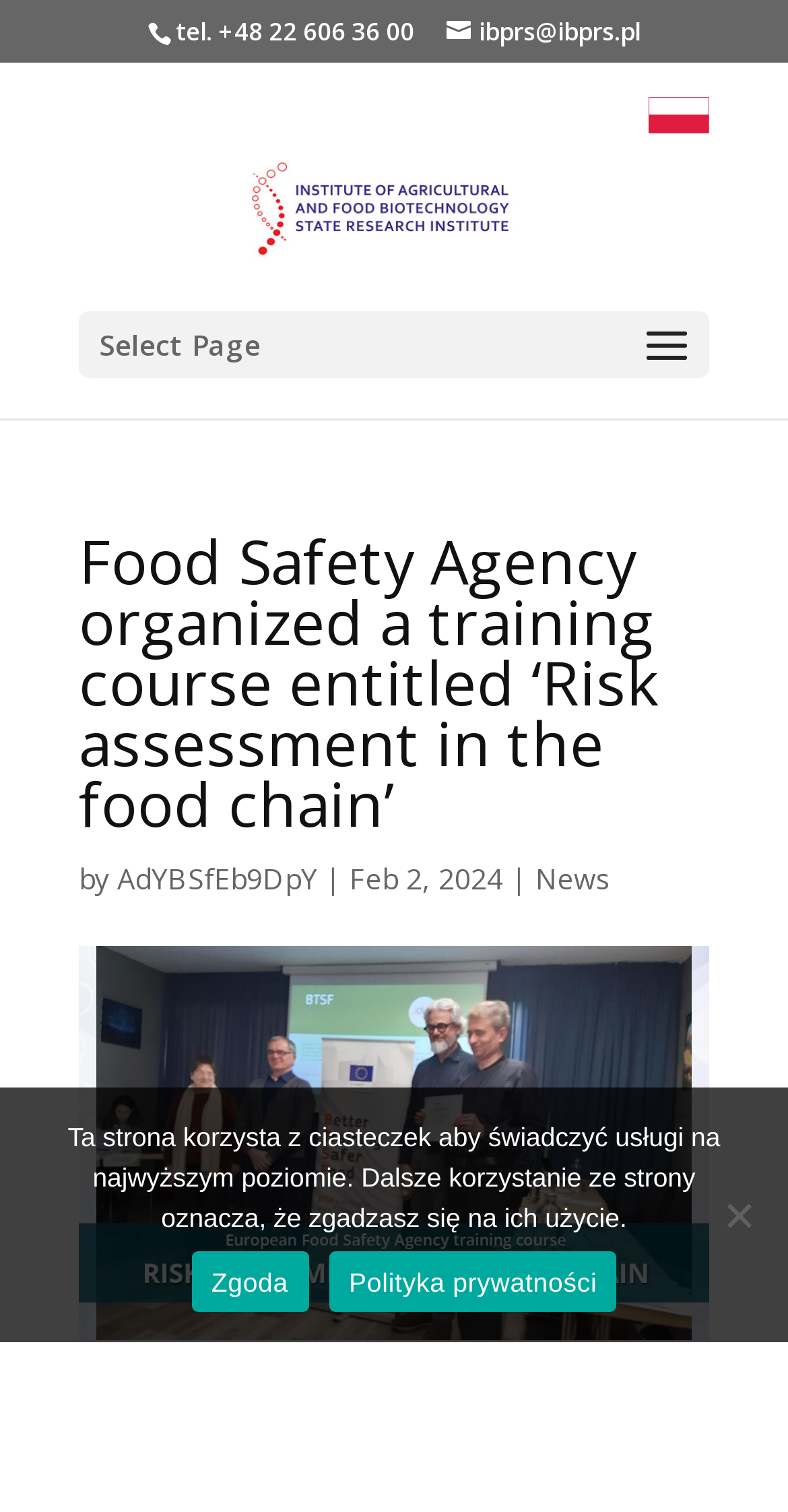Mark the bounding box of the element that matches the following description: "AdYBSfEb9DpY".

[0.149, 0.568, 0.403, 0.594]